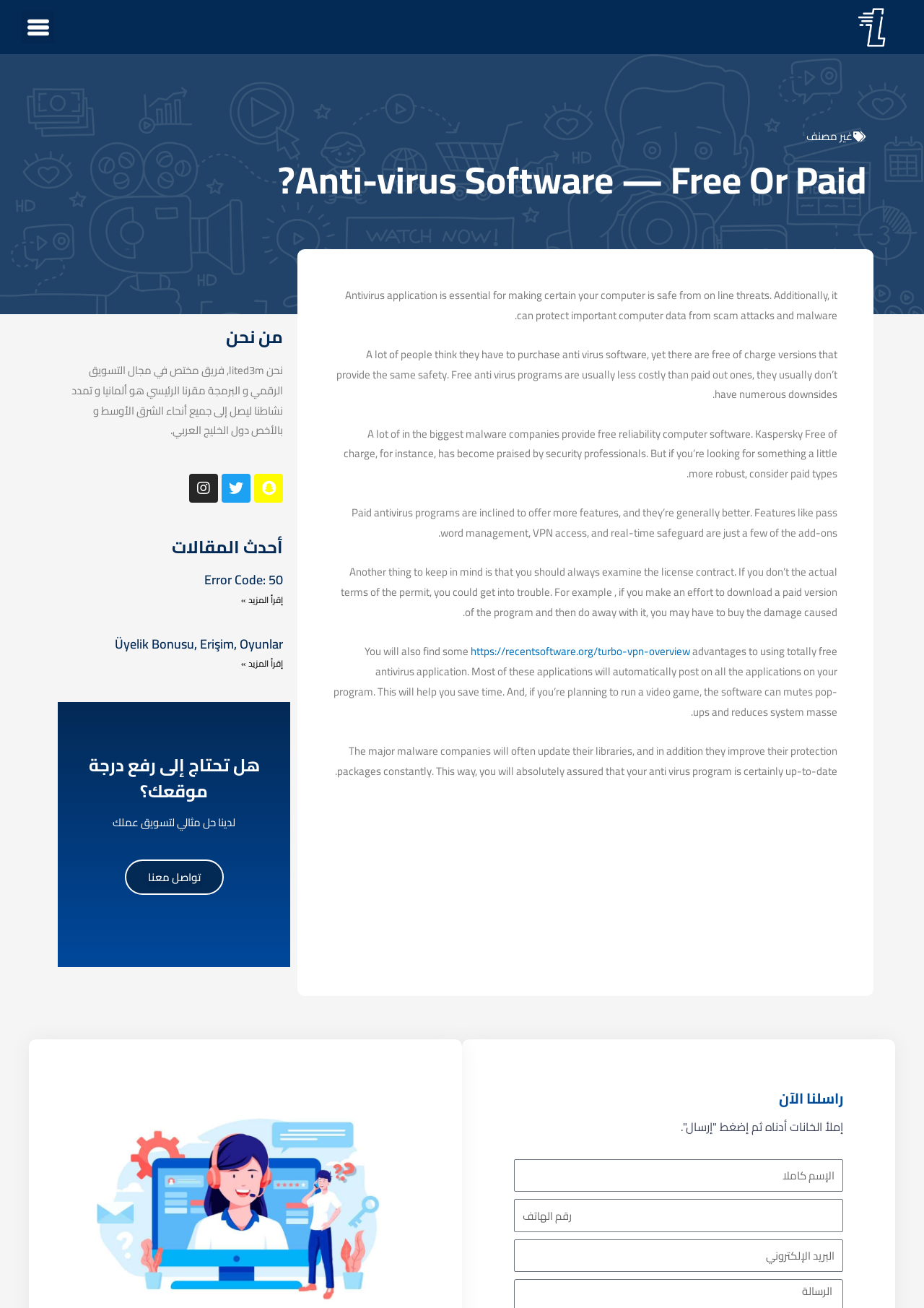Can you determine the bounding box coordinates of the area that needs to be clicked to fulfill the following instruction: "Contact us"?

[0.135, 0.657, 0.242, 0.684]